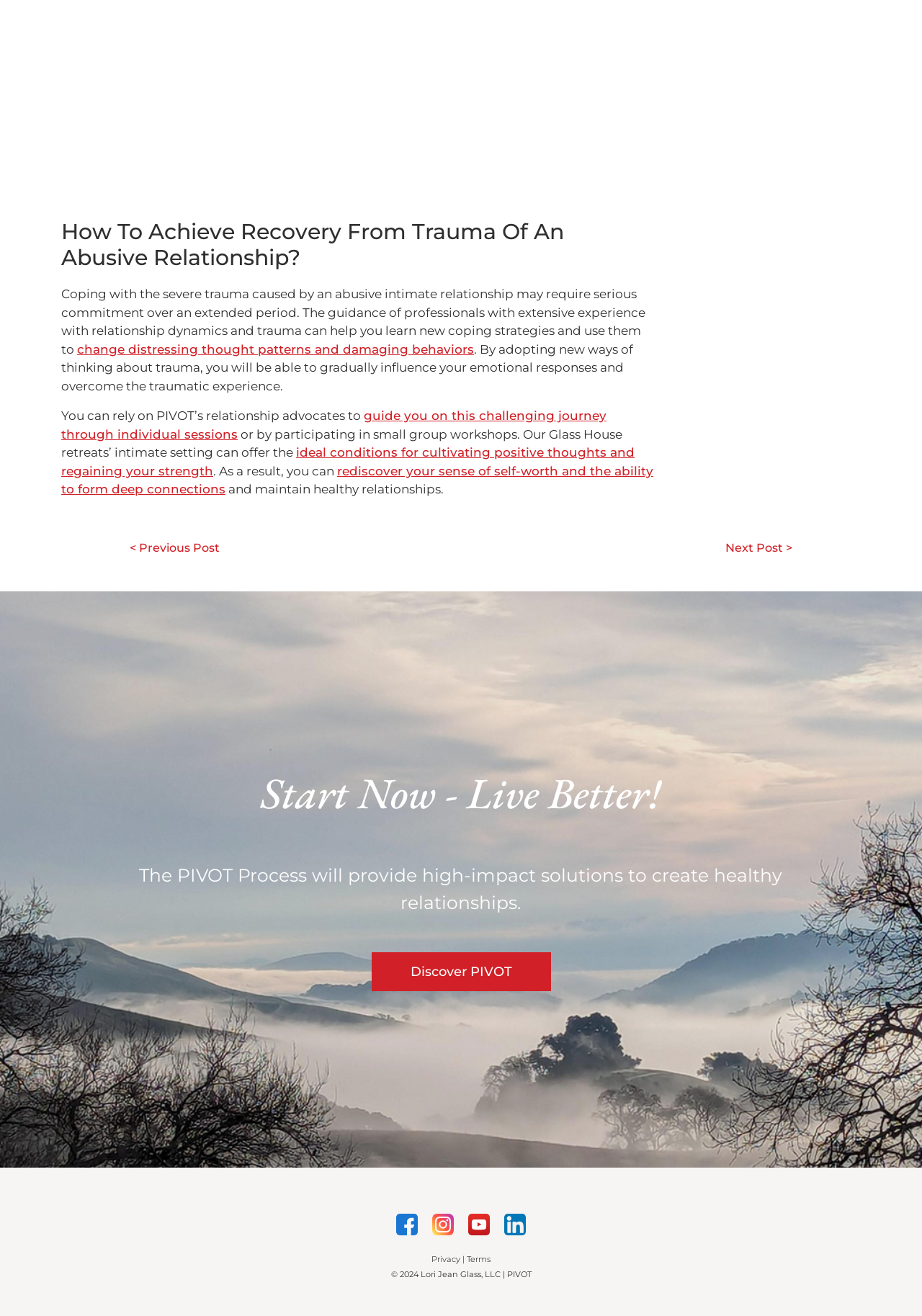Determine the bounding box coordinates for the area that should be clicked to carry out the following instruction: "Get guided on the journey to overcome trauma through individual sessions".

[0.066, 0.31, 0.658, 0.335]